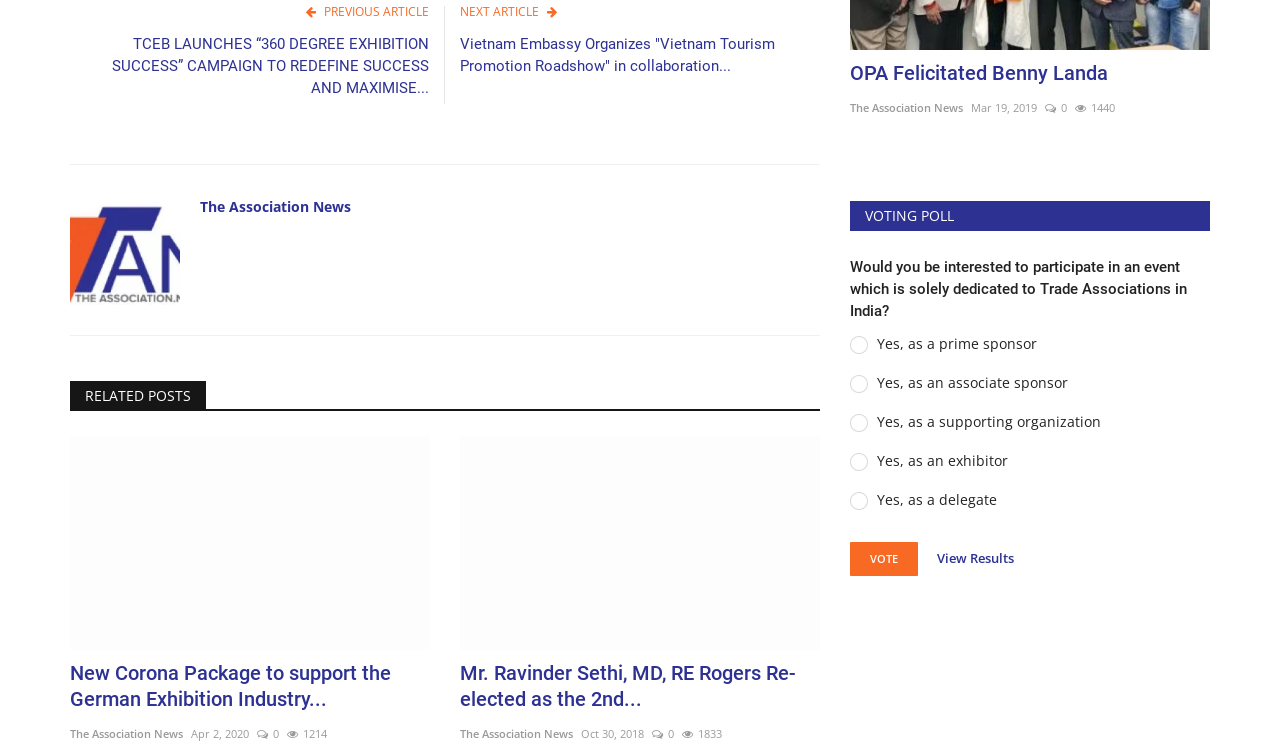Answer the question below using just one word or a short phrase: 
How many related posts are there?

4